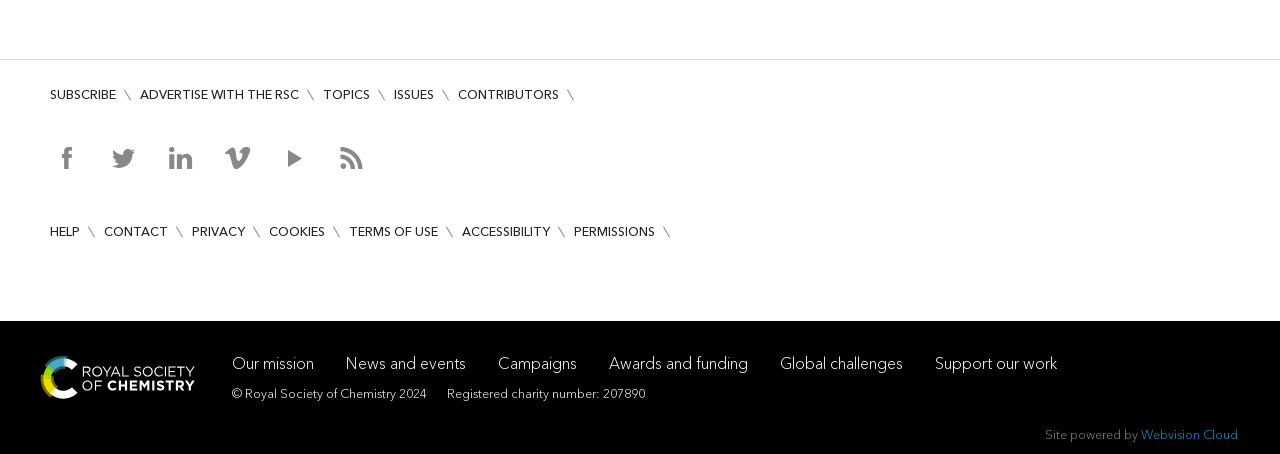Please mark the bounding box coordinates of the area that should be clicked to carry out the instruction: "Follow on Facebook".

[0.039, 0.323, 0.065, 0.372]